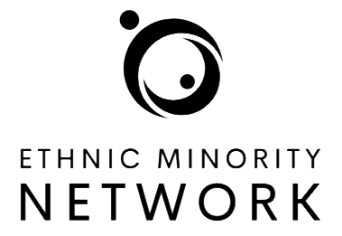What values does the organization promote?
Using the information from the image, provide a comprehensive answer to the question.

The organization's mission is to support and engage diverse communities in Tower Hamlets, promoting inclusivity and collaboration among various cultural groups, as reflected in the logo and its design.